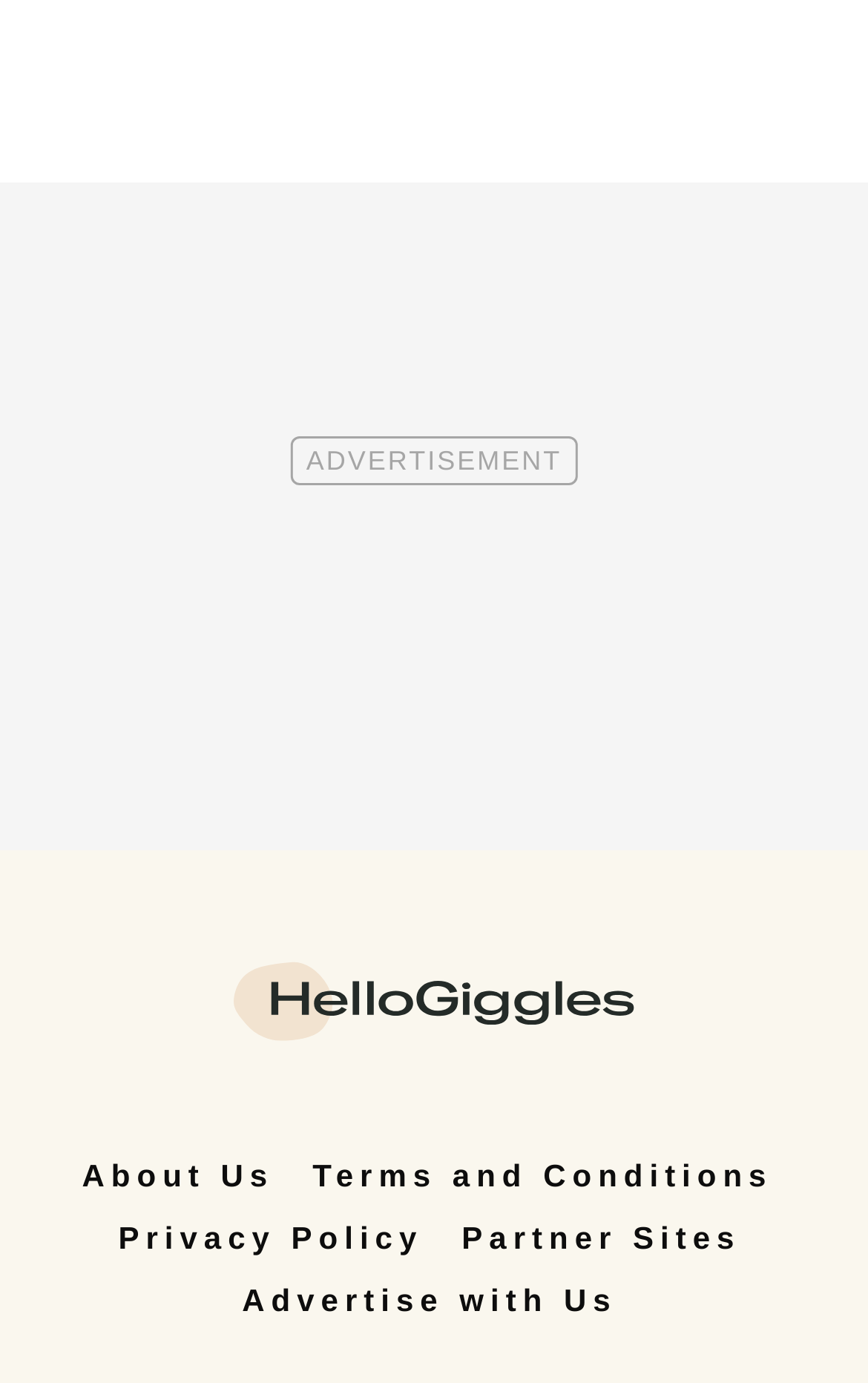What is the name of the website? Refer to the image and provide a one-word or short phrase answer.

HelloGiggles